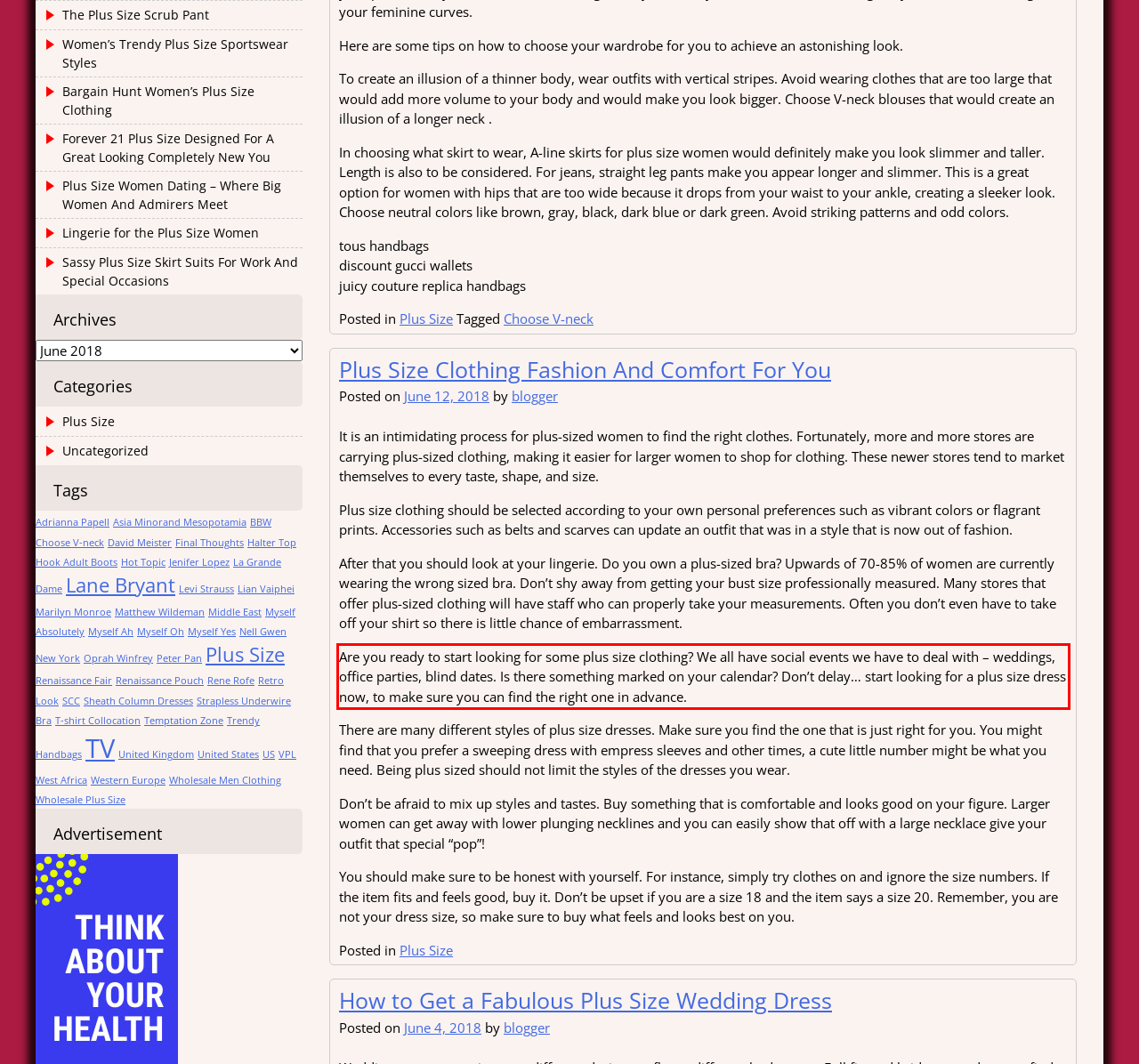You are presented with a webpage screenshot featuring a red bounding box. Perform OCR on the text inside the red bounding box and extract the content.

Are you ready to start looking for some plus size clothing? We all have social events we have to deal with – weddings, office parties, blind dates. Is there something marked on your calendar? Don’t delay… start looking for a plus size dress now, to make sure you can find the right one in advance.